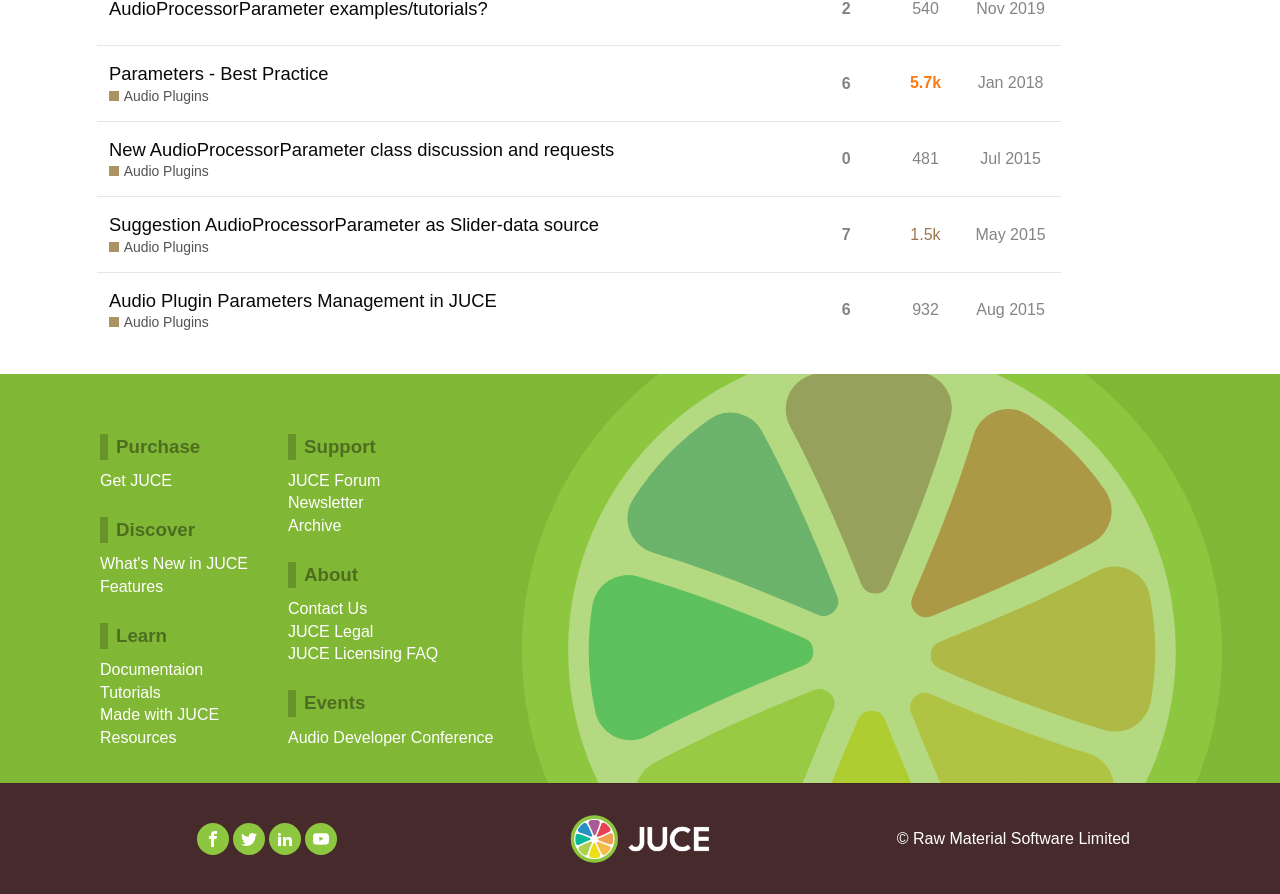Determine the coordinates of the bounding box that should be clicked to complete the instruction: "Visit the 'JUCE Forum'". The coordinates should be represented by four float numbers between 0 and 1: [left, top, right, bottom].

[0.225, 0.526, 0.297, 0.551]